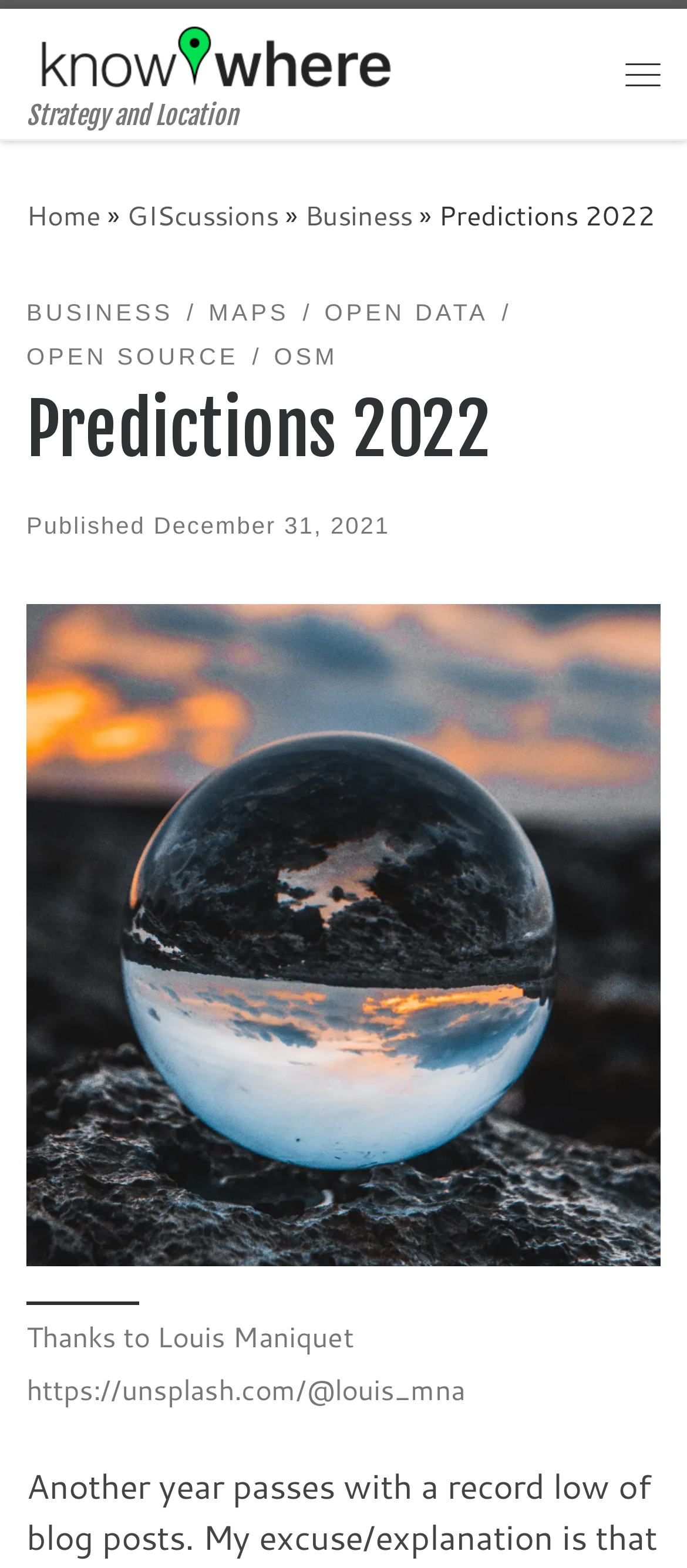Identify the bounding box coordinates for the UI element that matches this description: "Open Data".

[0.472, 0.187, 0.711, 0.214]